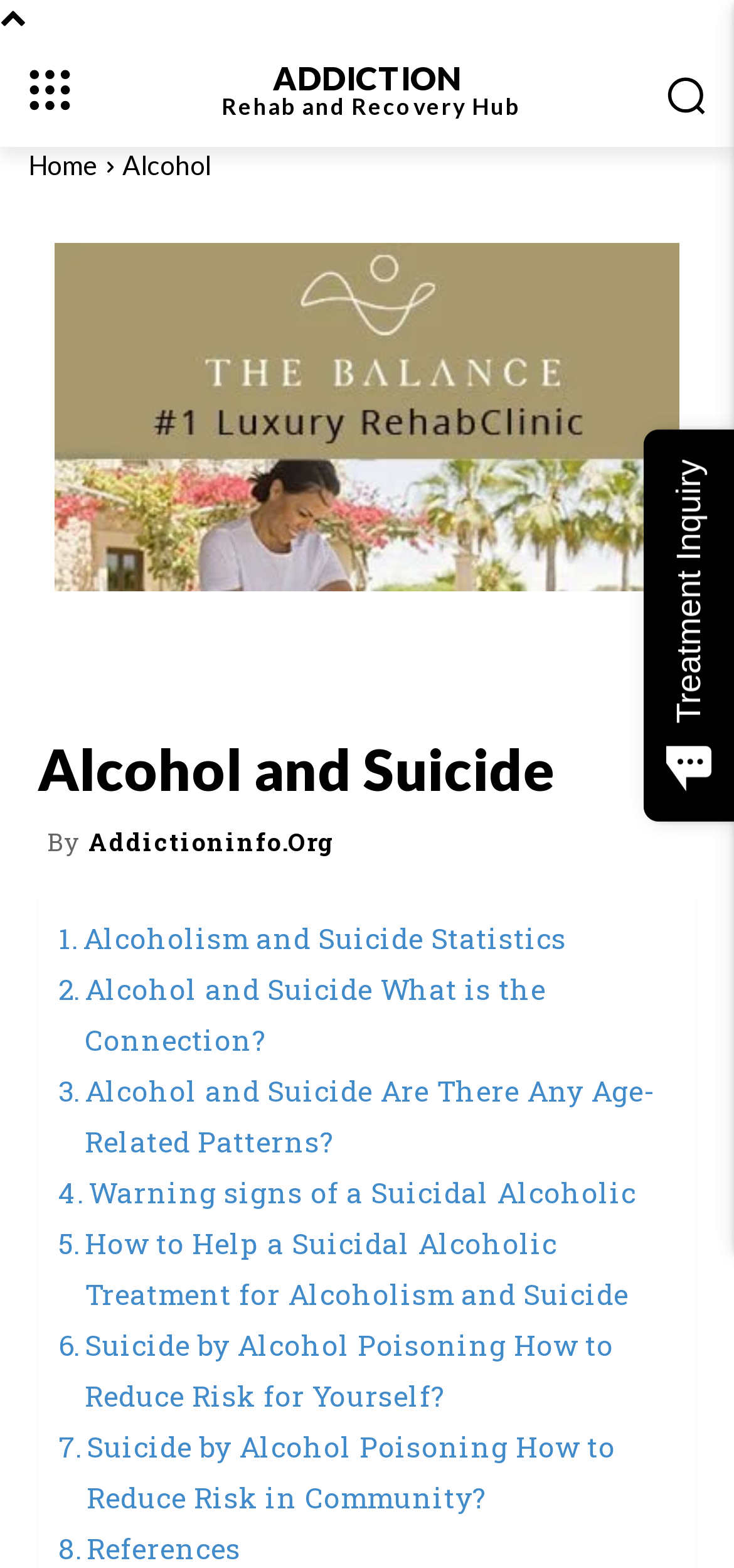Indicate the bounding box coordinates of the element that needs to be clicked to satisfy the following instruction: "Read about 'Getting started'". The coordinates should be four float numbers between 0 and 1, i.e., [left, top, right, bottom].

None